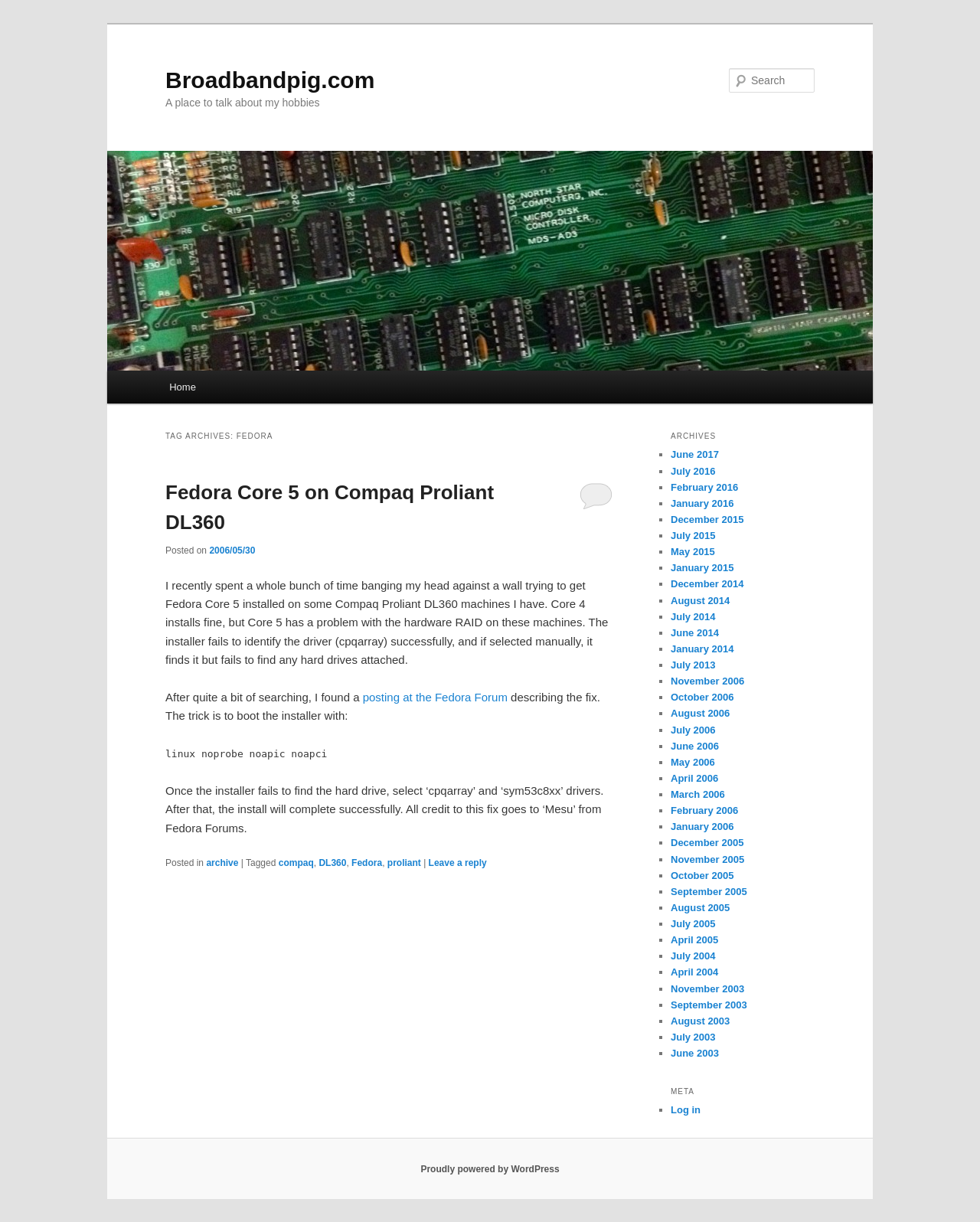Could you specify the bounding box coordinates for the clickable section to complete the following instruction: "View terms of service"?

None